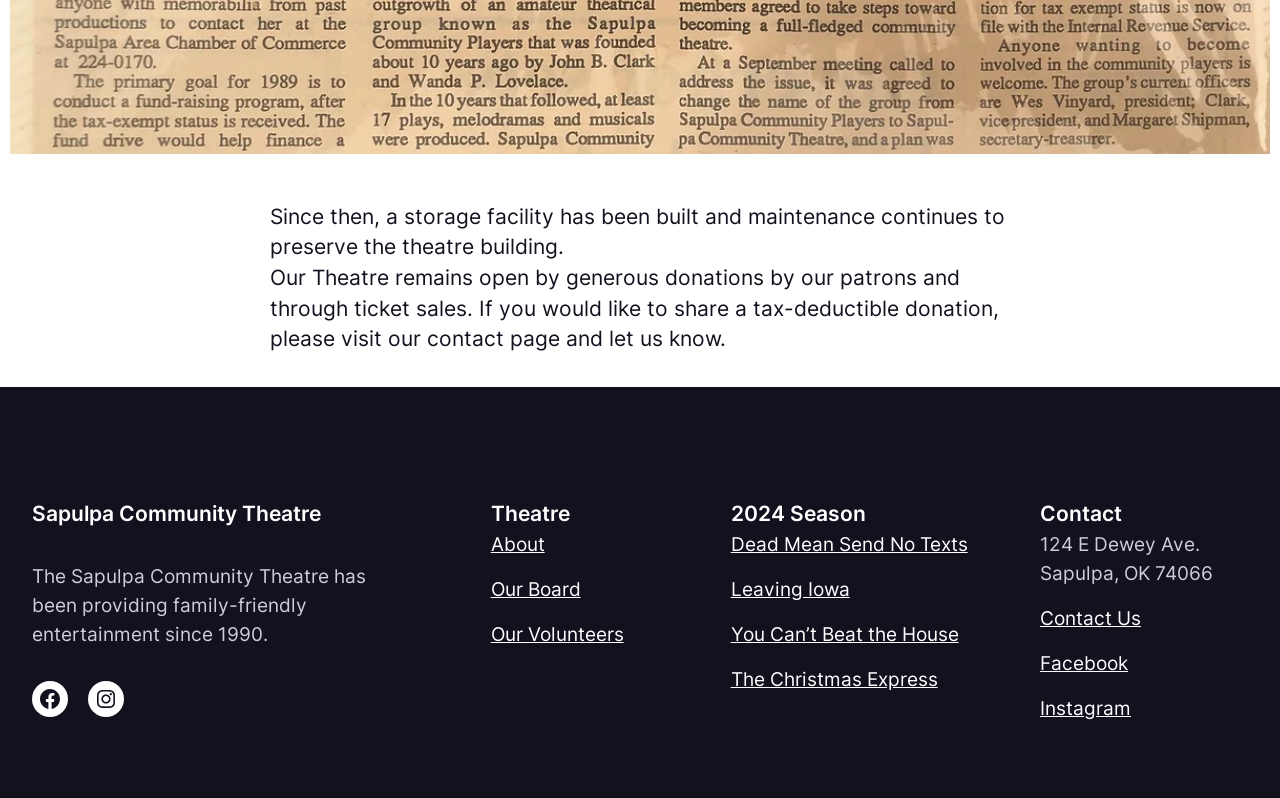What are the social media platforms of the theatre?
Refer to the image and give a detailed response to the question.

The social media platforms of the theatre can be found in the links 'Facebook' and 'Instagram' at coordinates [0.025, 0.853, 0.053, 0.898] and [0.069, 0.853, 0.097, 0.898] respectively, and also at coordinates [0.812, 0.815, 0.881, 0.845] and [0.812, 0.872, 0.884, 0.902] respectively.